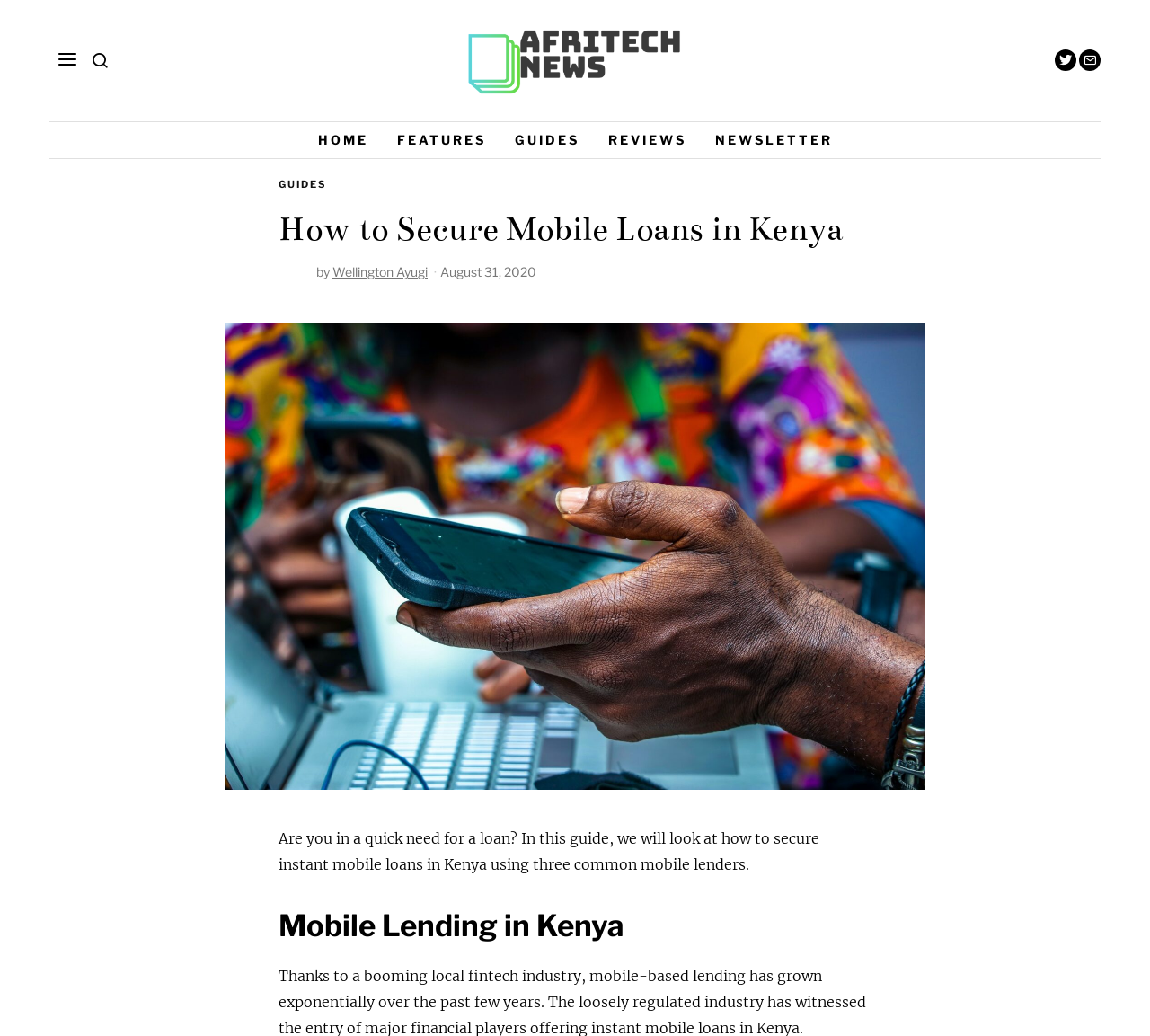Please study the image and answer the question comprehensively:
When was the guide last updated?

The last updated date of the guide can be found below the author's name, where it is written as 'May 13, 2021'.